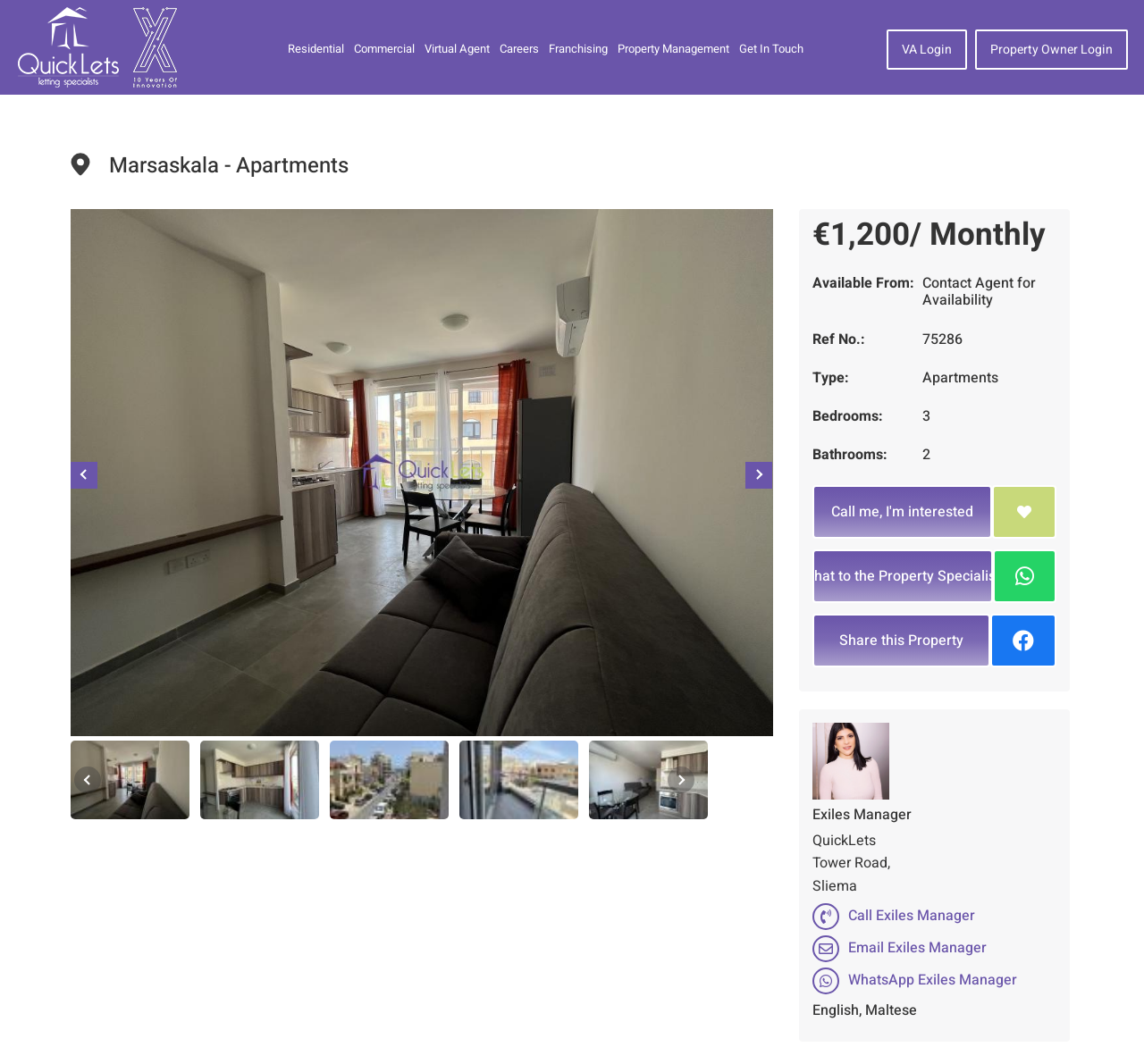Determine the bounding box for the UI element as described: "Privacy Policy". The coordinates should be represented as four float numbers between 0 and 1, formatted as [left, top, right, bottom].

None